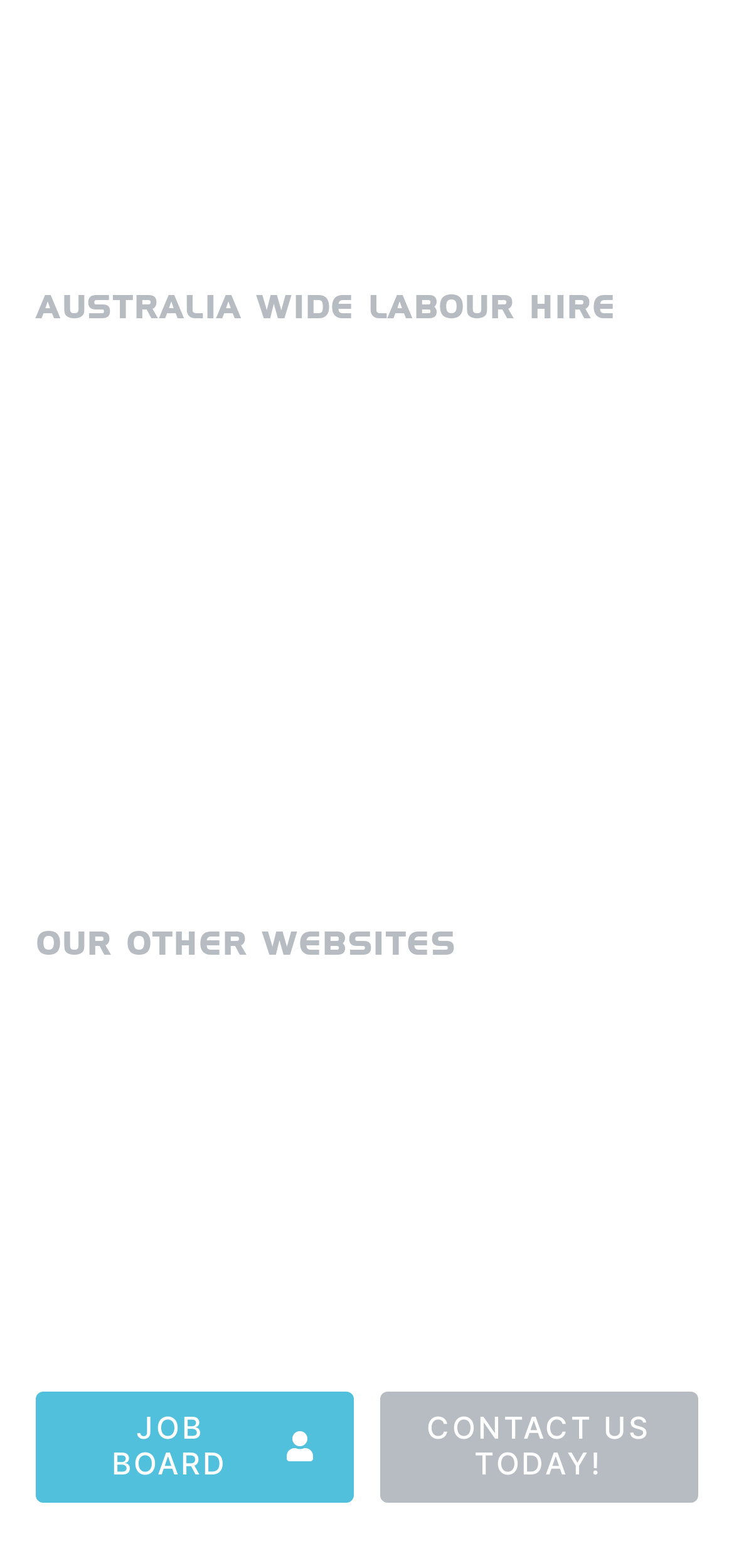Using the details in the image, give a detailed response to the question below:
What is the last link in the 'OUR OTHER WEBSITES' section?

I looked at the link elements inside the section labeled 'OUR OTHER WEBSITES' and found the last one, which is 'Australia Wide Outplacement Services'.